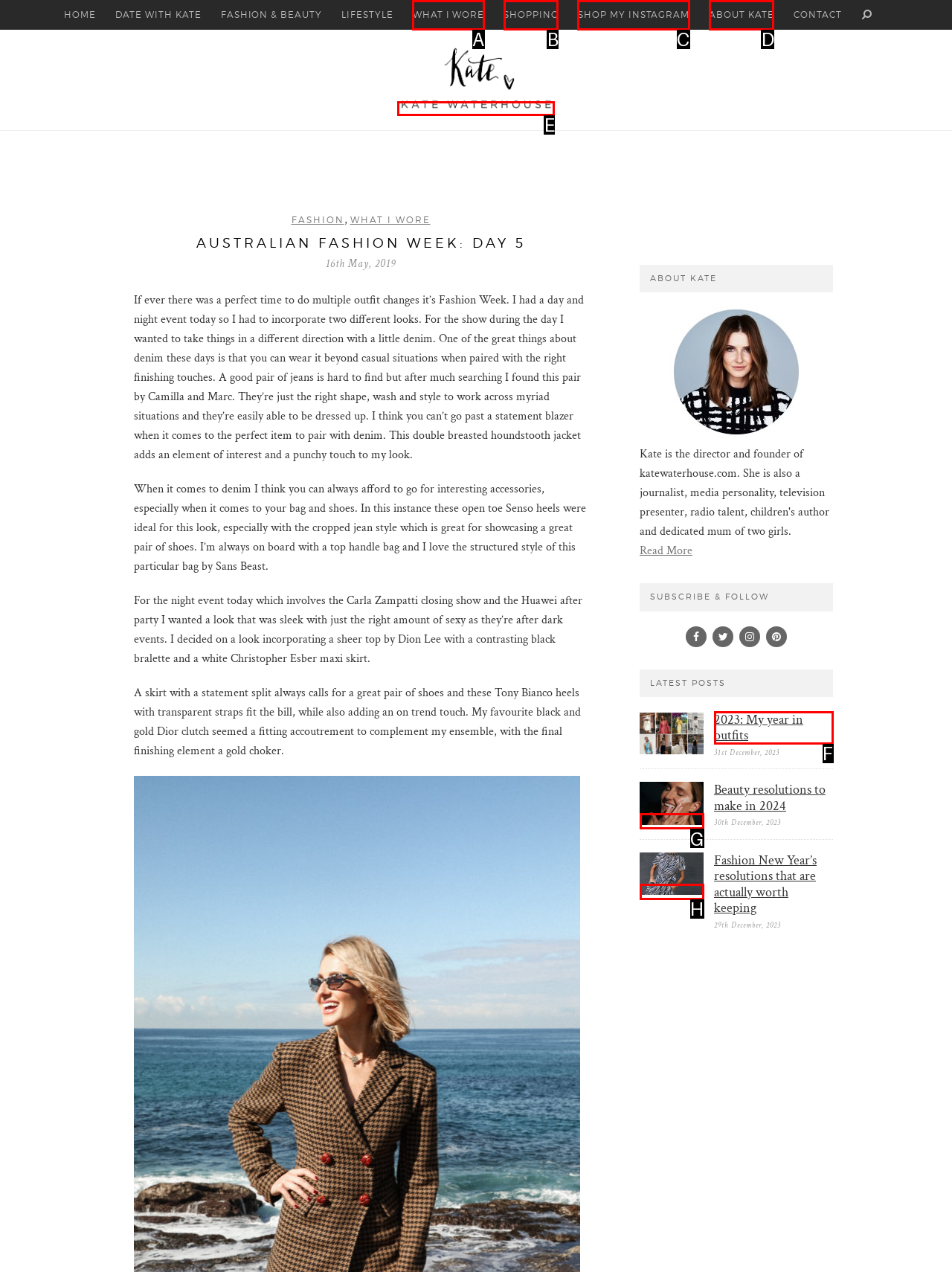Choose the letter that best represents the description: Tiger. Provide the letter as your response.

None